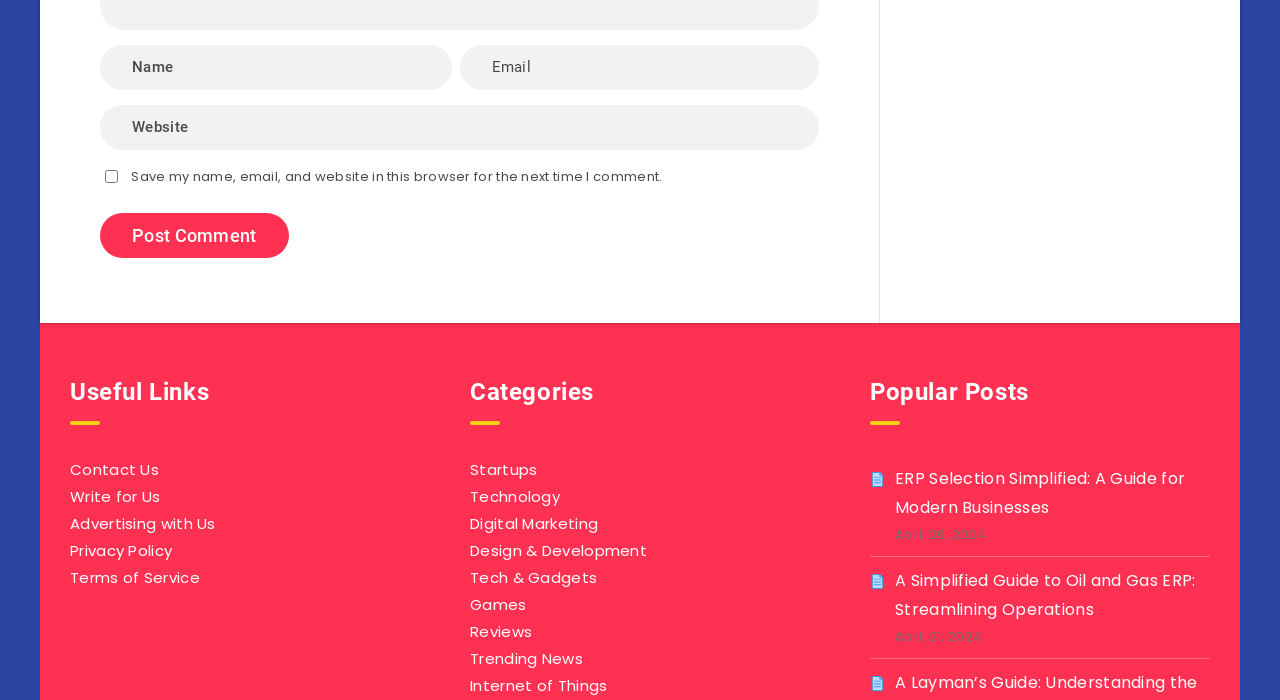Provide the bounding box coordinates of the HTML element described by the text: "Internet of Things". The coordinates should be in the format [left, top, right, bottom] with values between 0 and 1.

[0.367, 0.965, 0.475, 0.998]